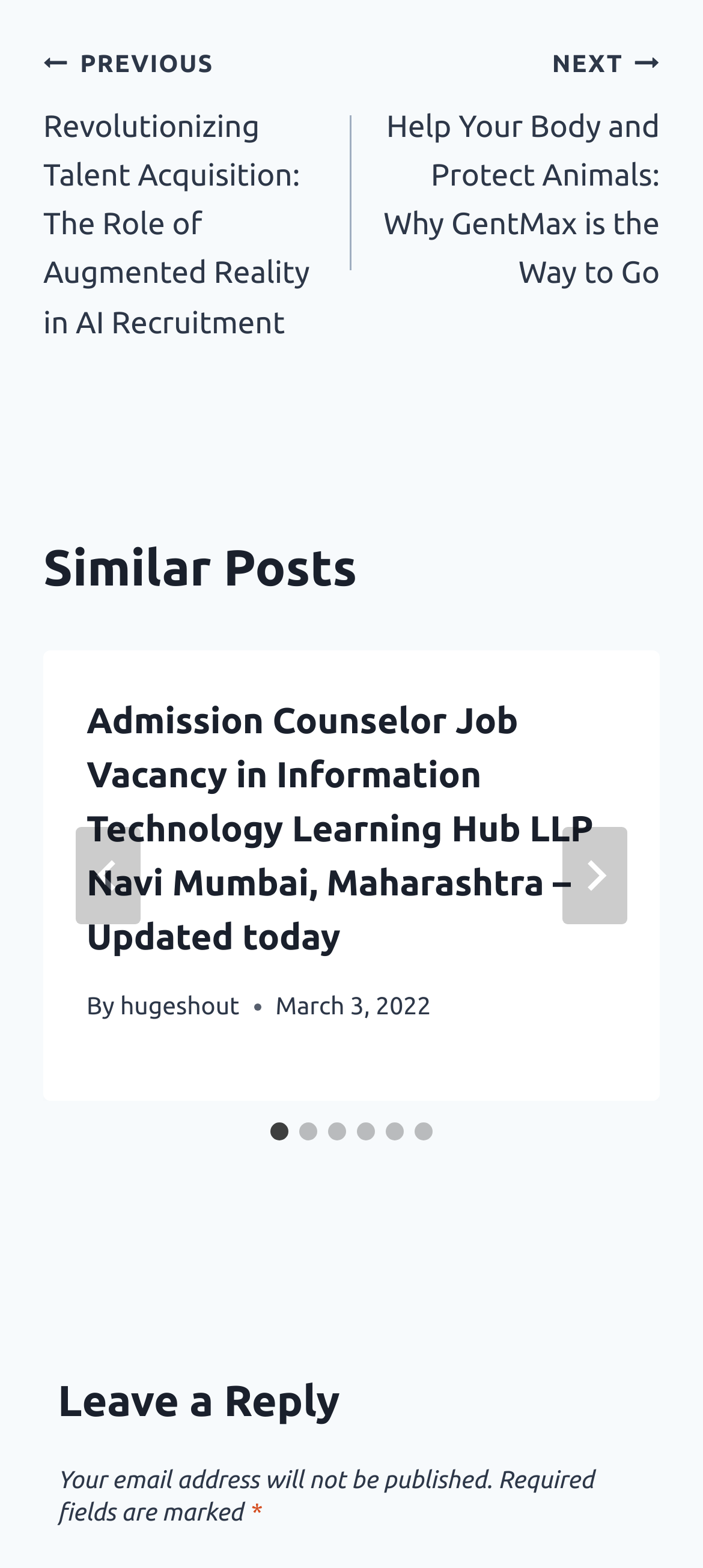Can you find the bounding box coordinates for the element to click on to achieve the instruction: "Go to next slide"?

[0.8, 0.527, 0.892, 0.589]